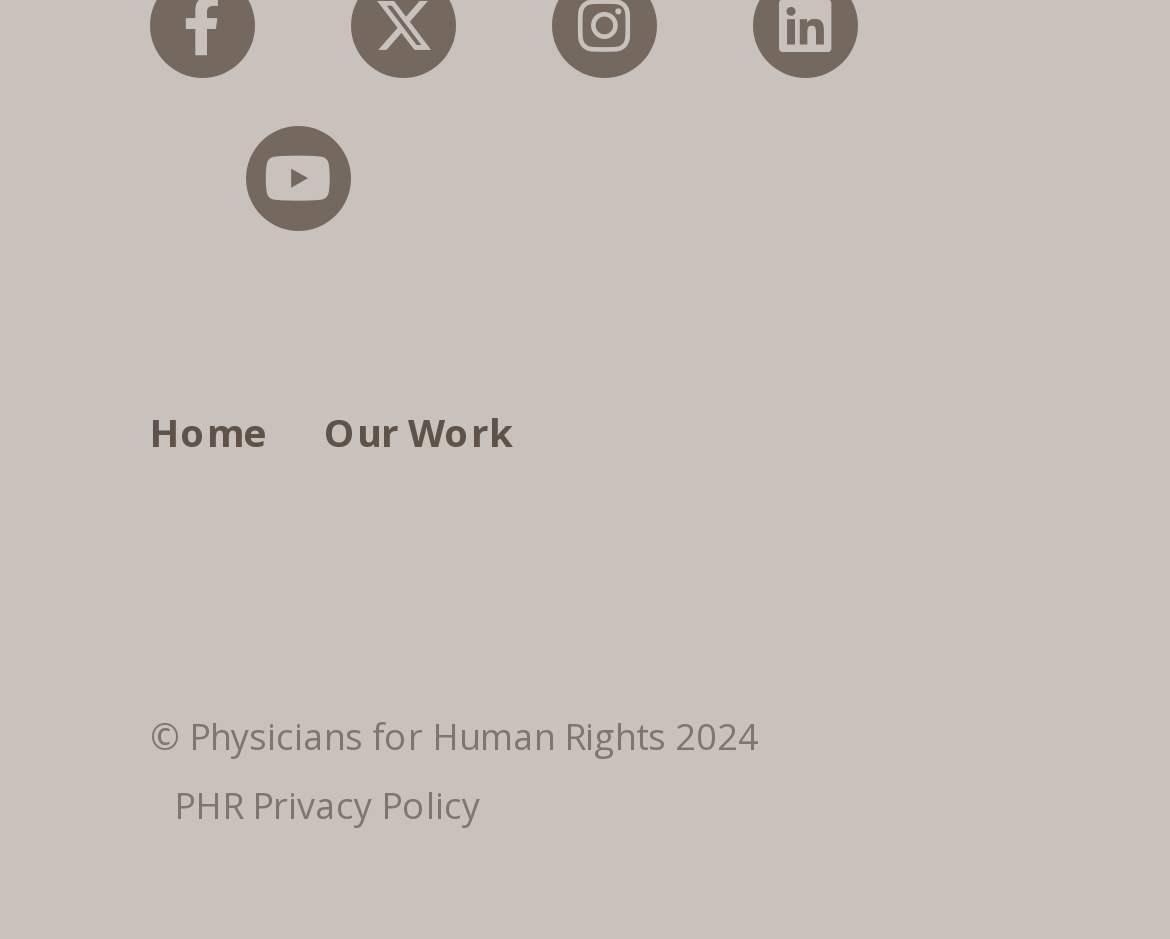Find and provide the bounding box coordinates for the UI element described here: "Rating & Review". The coordinates should be given as four float numbers between 0 and 1: [left, top, right, bottom].

None